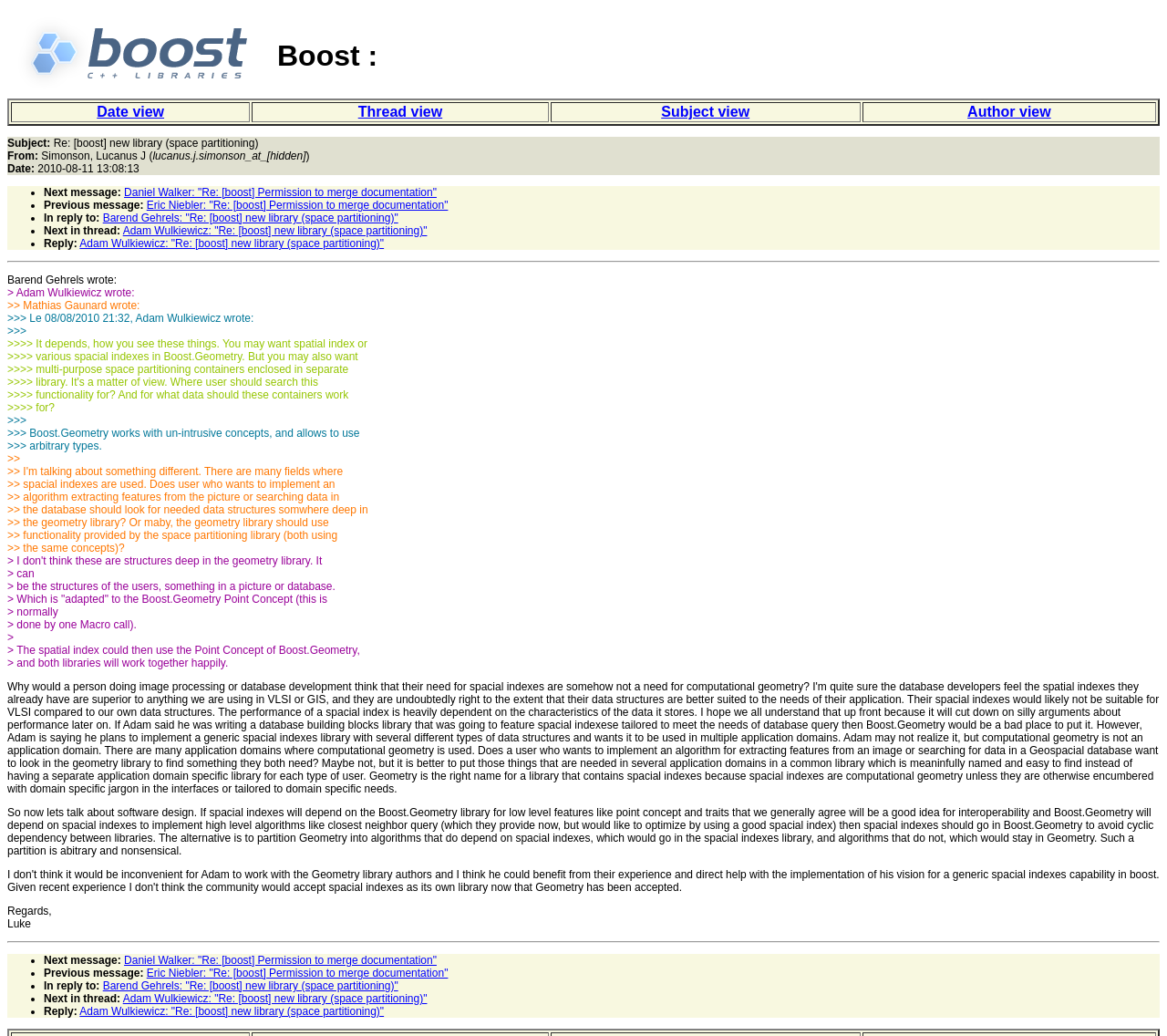What is the date of this email?
Kindly answer the question with as much detail as you can.

I found the date of the email by looking at the static text element with the content '2010-08-11 13:08:13' which is located below the 'Date:' label.